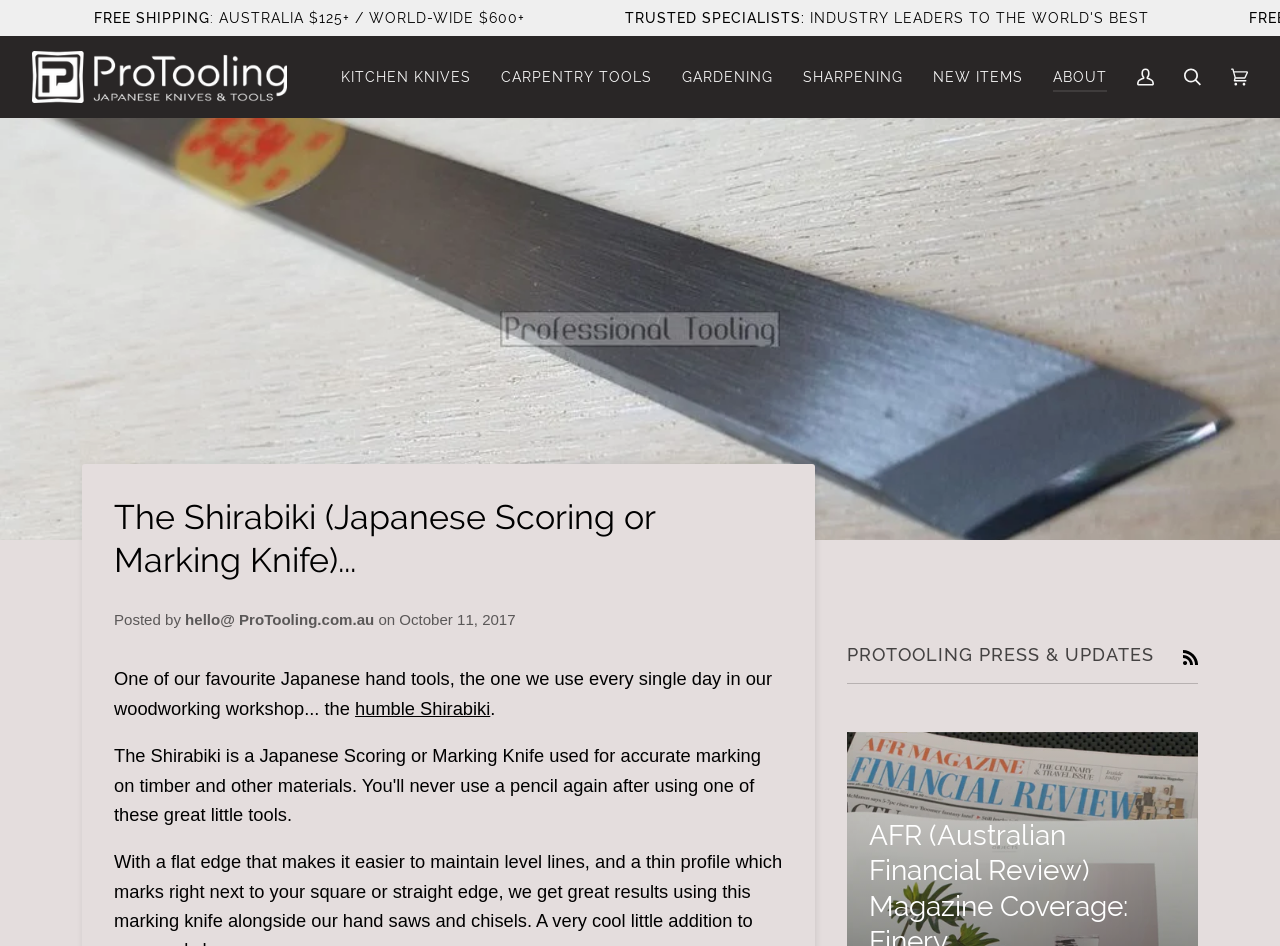Determine the coordinates of the bounding box that should be clicked to complete the instruction: "Check the Cart". The coordinates should be represented by four float numbers between 0 and 1: [left, top, right, bottom].

[0.95, 0.038, 0.987, 0.125]